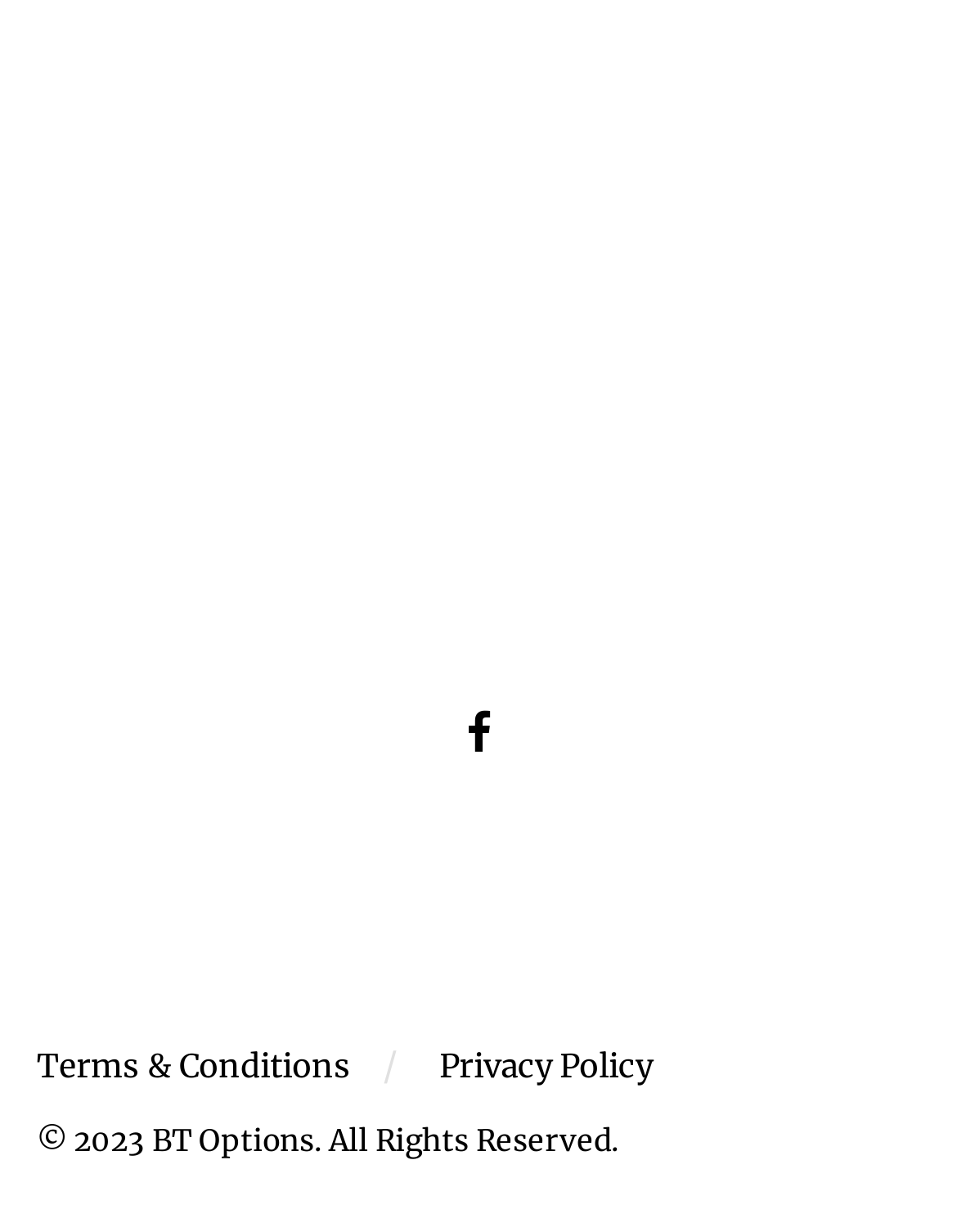Bounding box coordinates are to be given in the format (top-left x, top-left y, bottom-right x, bottom-right y). All values must be floating point numbers between 0 and 1. Provide the bounding box coordinate for the UI element described as: Terms & Conditions

[0.038, 0.85, 0.367, 0.883]